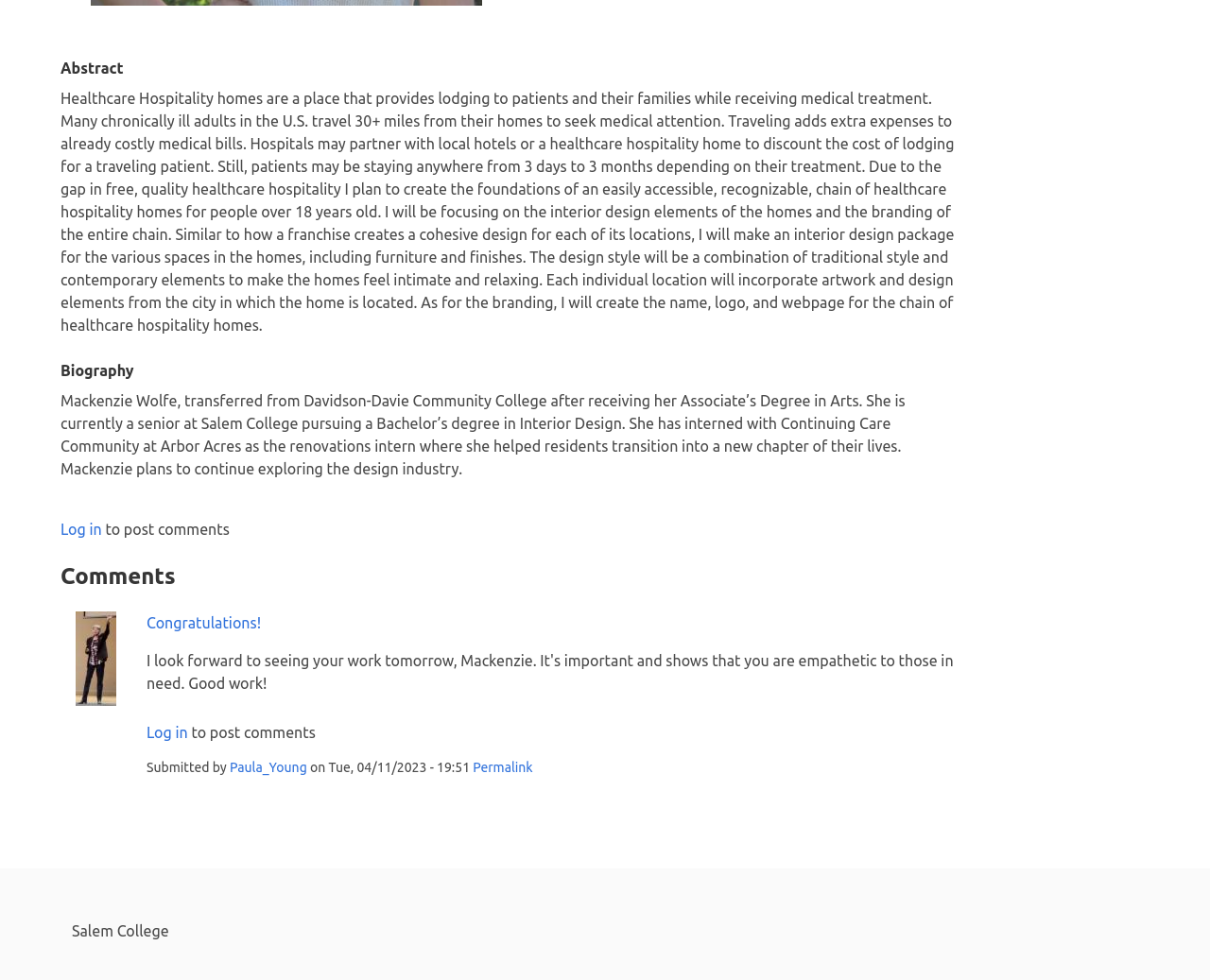Identify the bounding box coordinates for the UI element described as follows: Log in. Use the format (top-left x, top-left y, bottom-right x, bottom-right y) and ensure all values are floating point numbers between 0 and 1.

[0.121, 0.739, 0.155, 0.756]